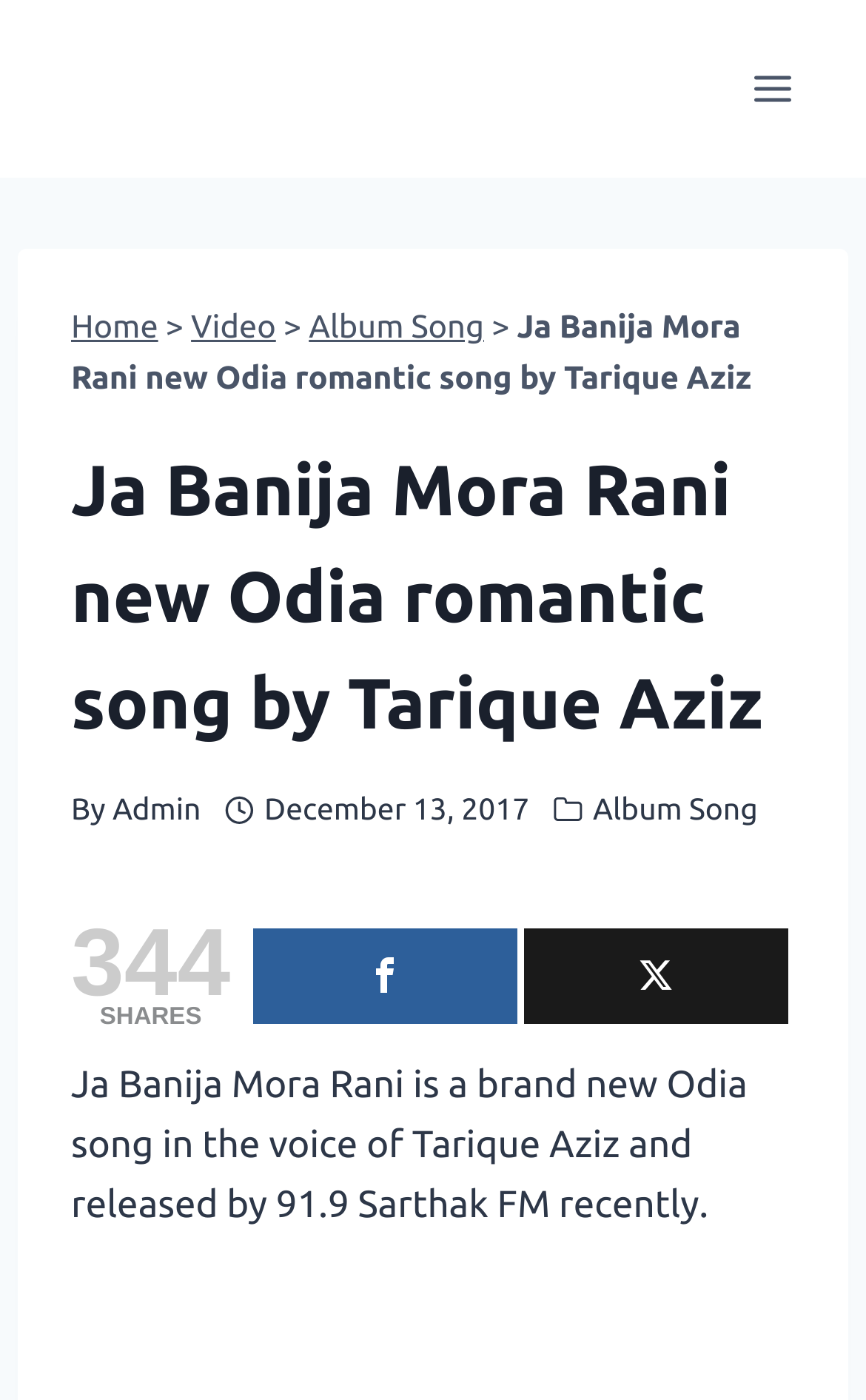Determine the bounding box coordinates of the section I need to click to execute the following instruction: "Open the menu". Provide the coordinates as four float numbers between 0 and 1, i.e., [left, top, right, bottom].

[0.844, 0.039, 0.938, 0.088]